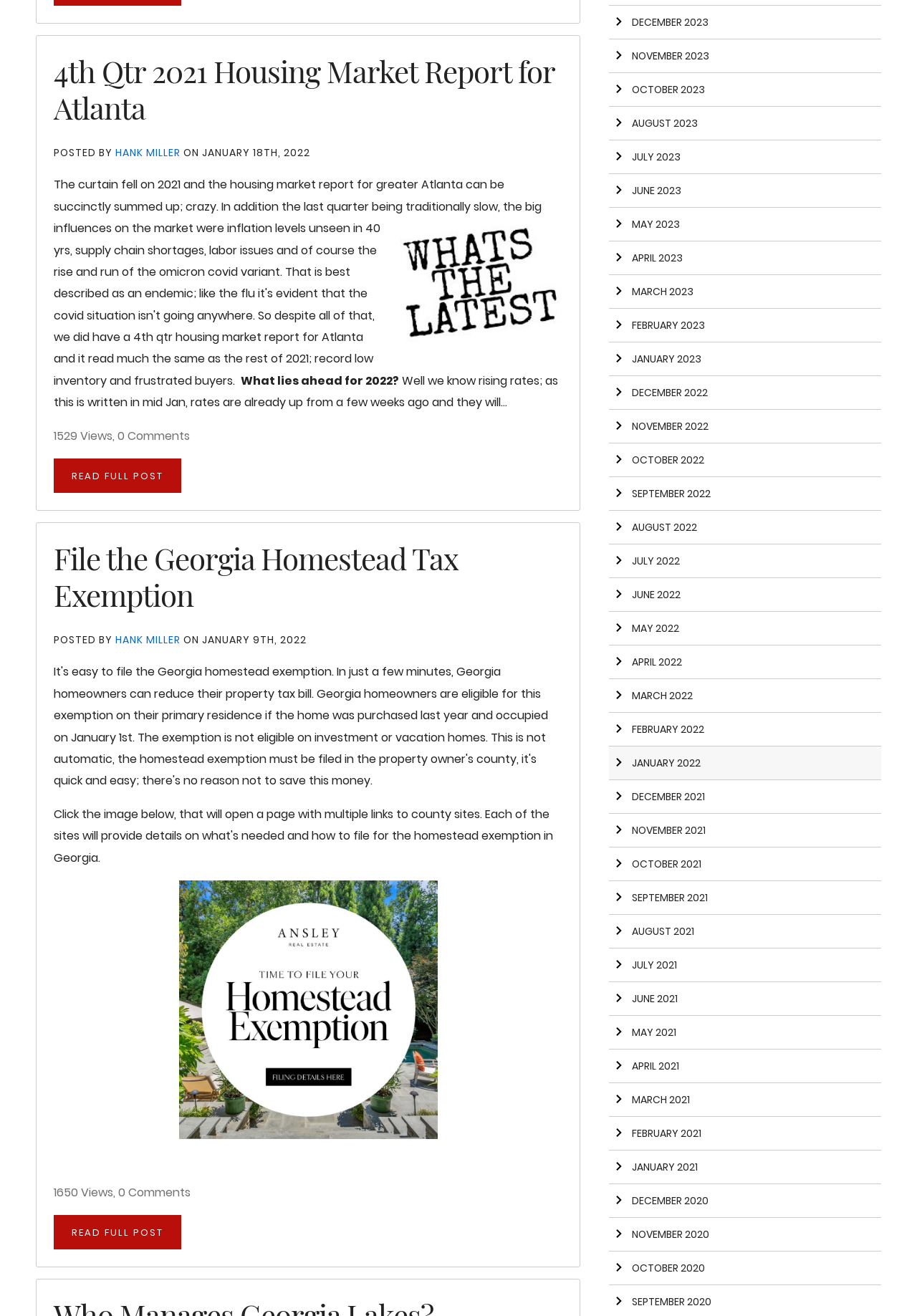Identify the bounding box coordinates of the section that should be clicked to achieve the task described: "Read the full post about 4th Qtr 2021 Housing Market Report for Atlanta".

[0.059, 0.348, 0.198, 0.375]